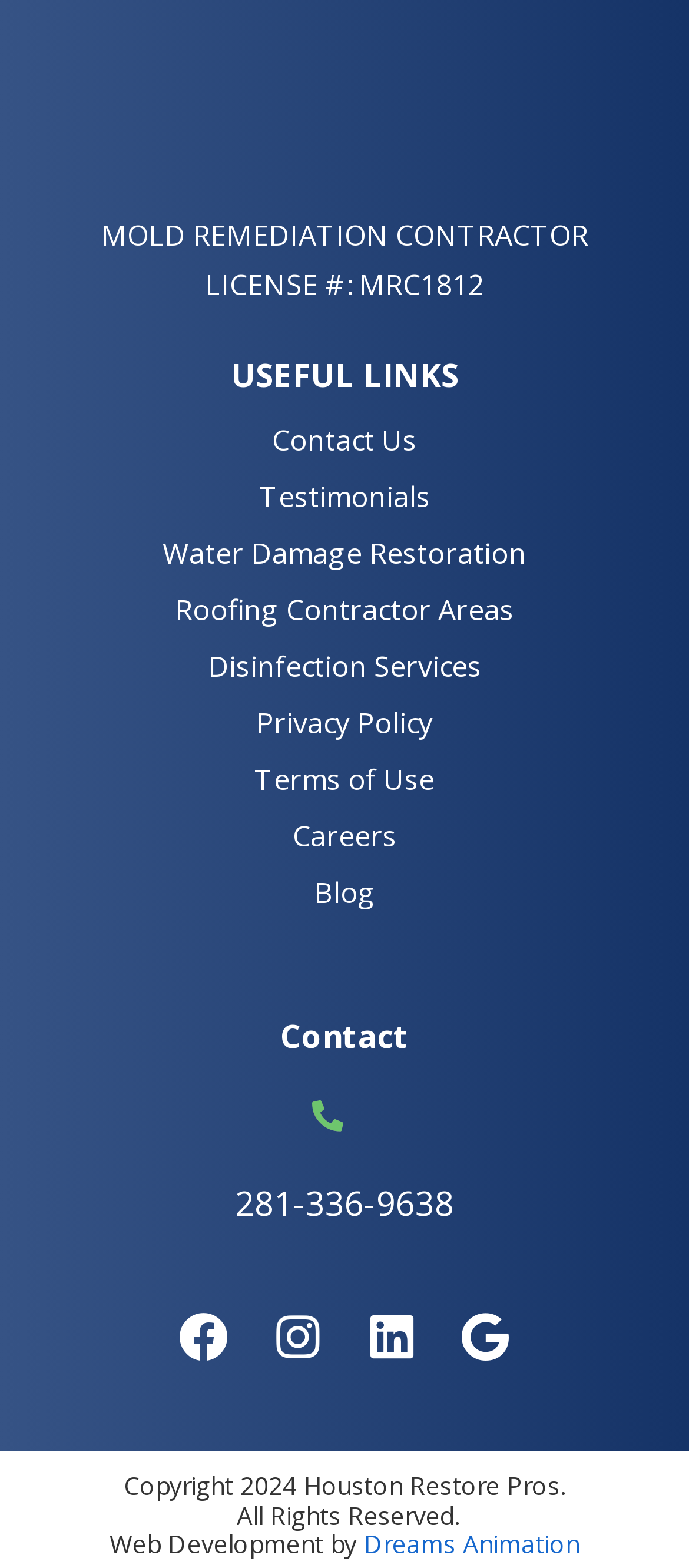Specify the bounding box coordinates of the area to click in order to execute this command: 'Check the post published on November 22, 2021'. The coordinates should consist of four float numbers ranging from 0 to 1, and should be formatted as [left, top, right, bottom].

None